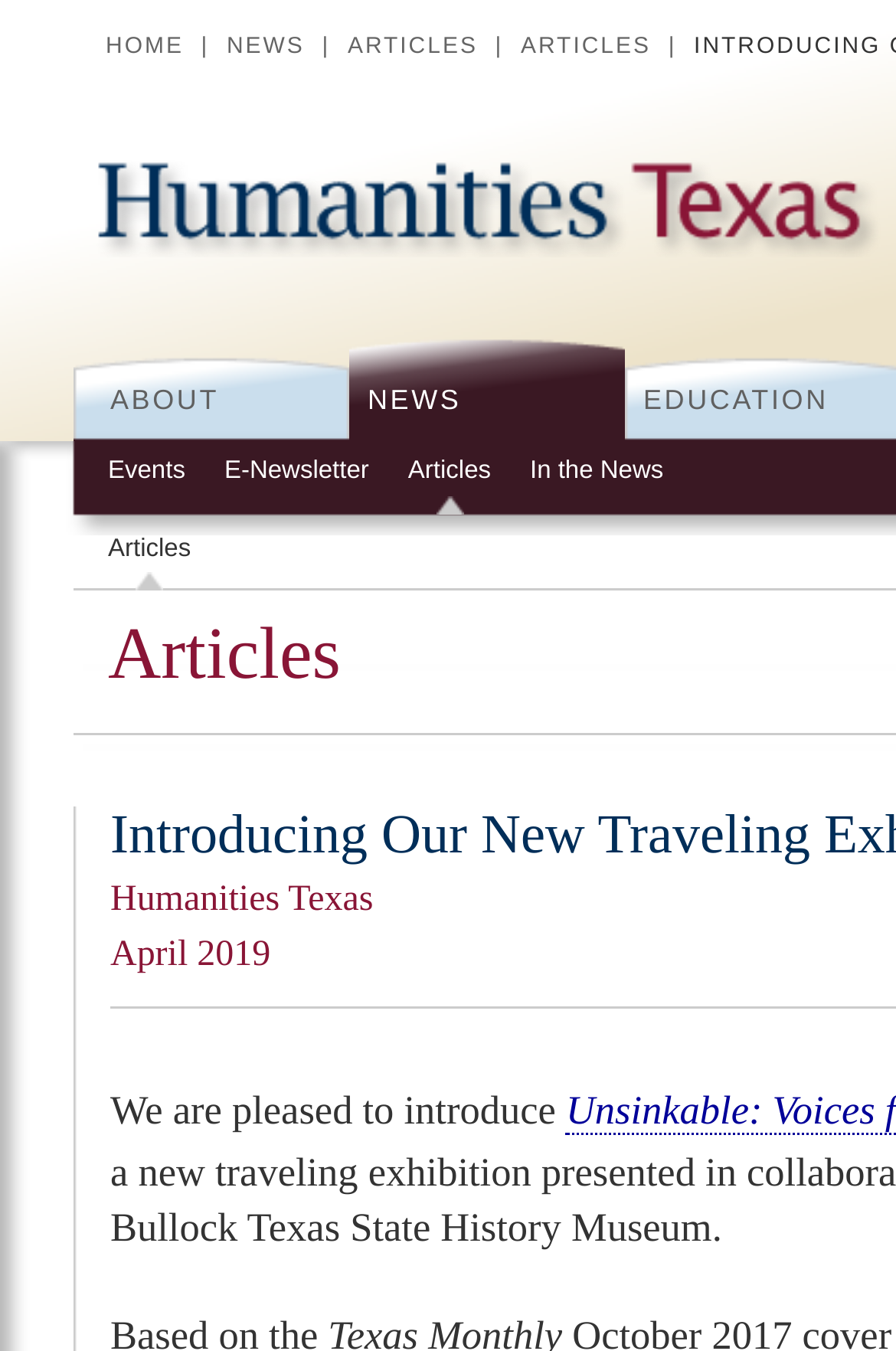Answer the following query with a single word or phrase:
What is the first article about?

Unknown